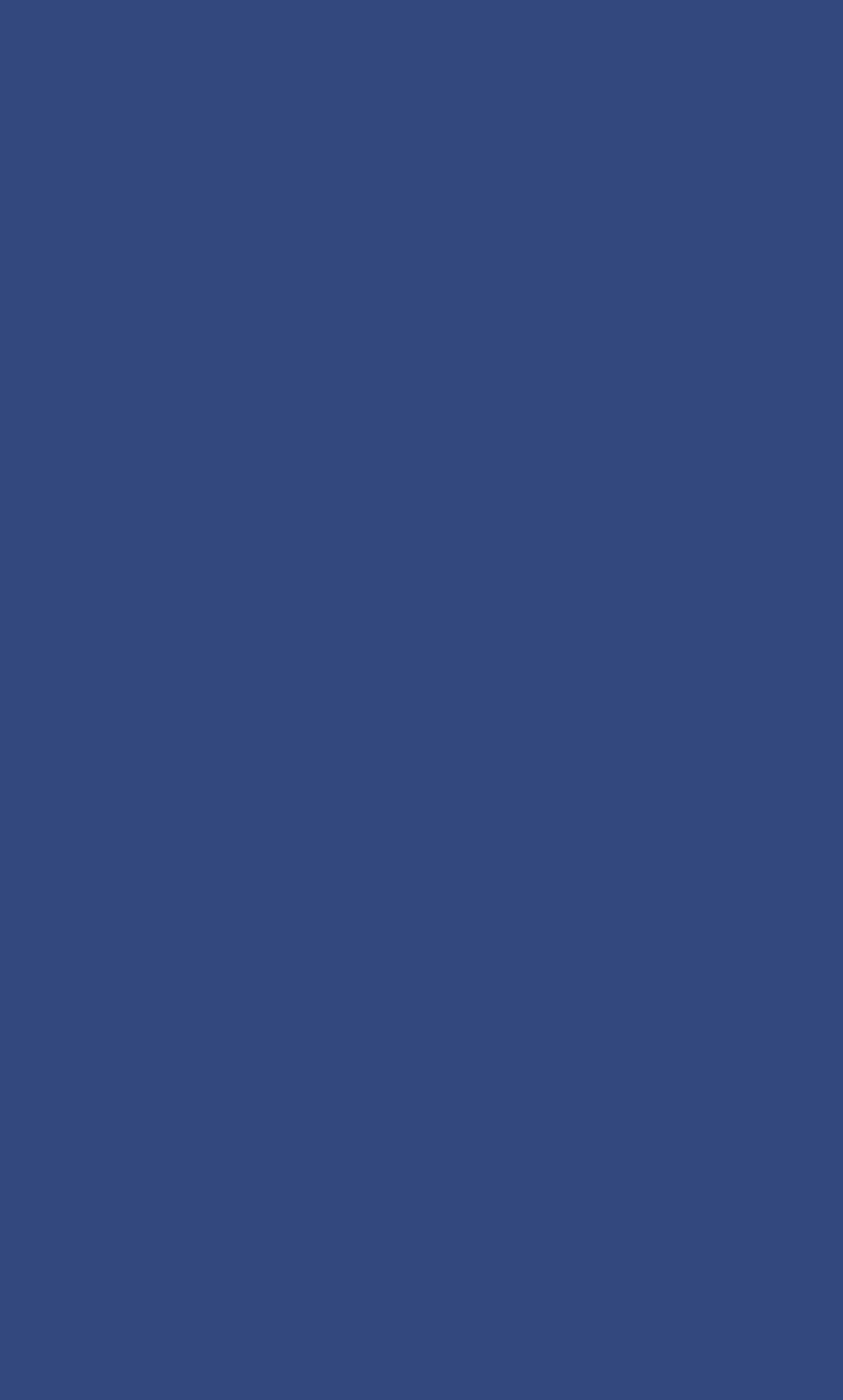What is the text at the bottom of the page?
Please provide a single word or phrase as the answer based on the screenshot.

Copyright 2024